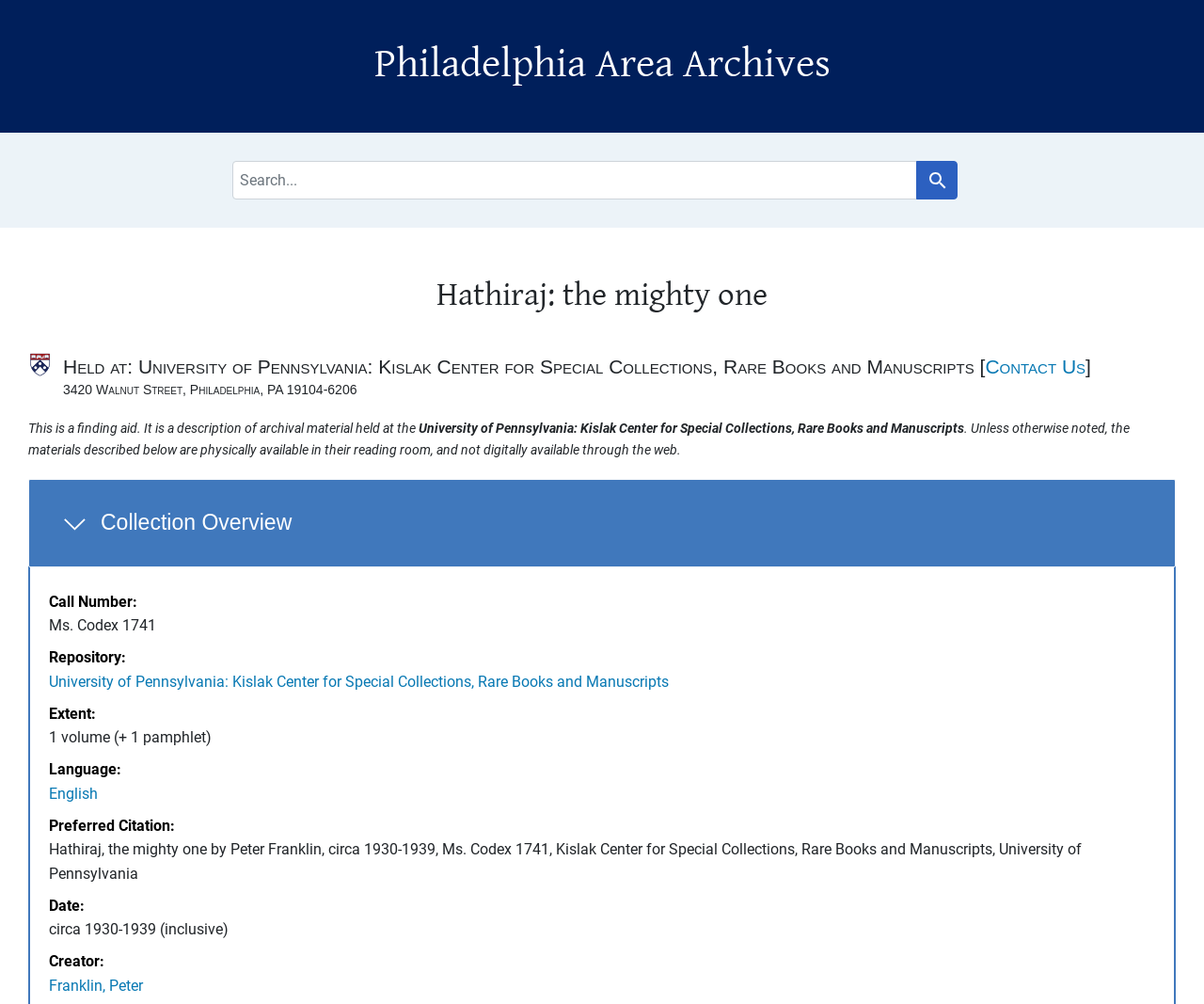Please find the bounding box coordinates for the clickable element needed to perform this instruction: "Search for something".

[0.193, 0.16, 0.807, 0.199]